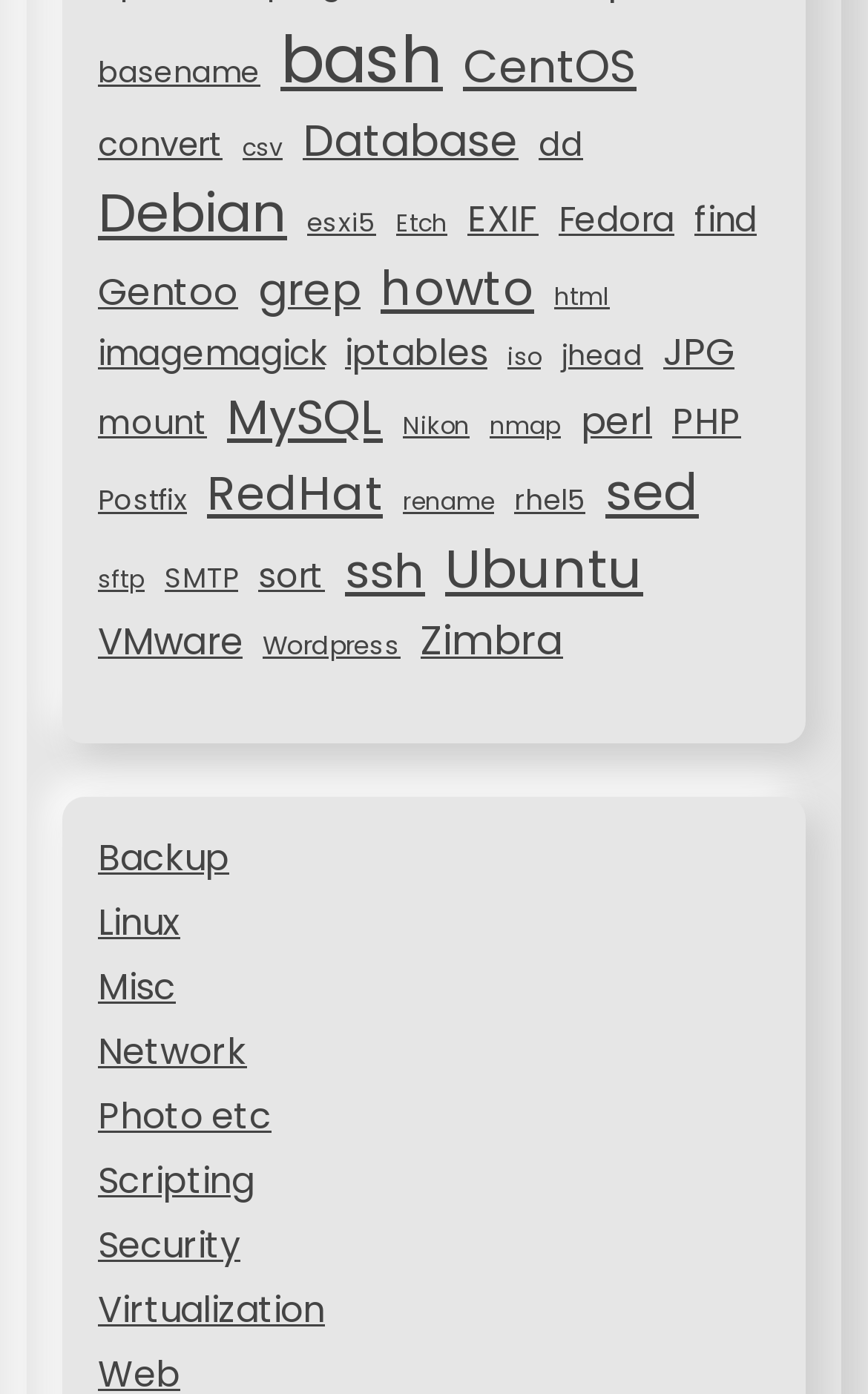How many categories are related to Linux?
Using the visual information, reply with a single word or short phrase.

5